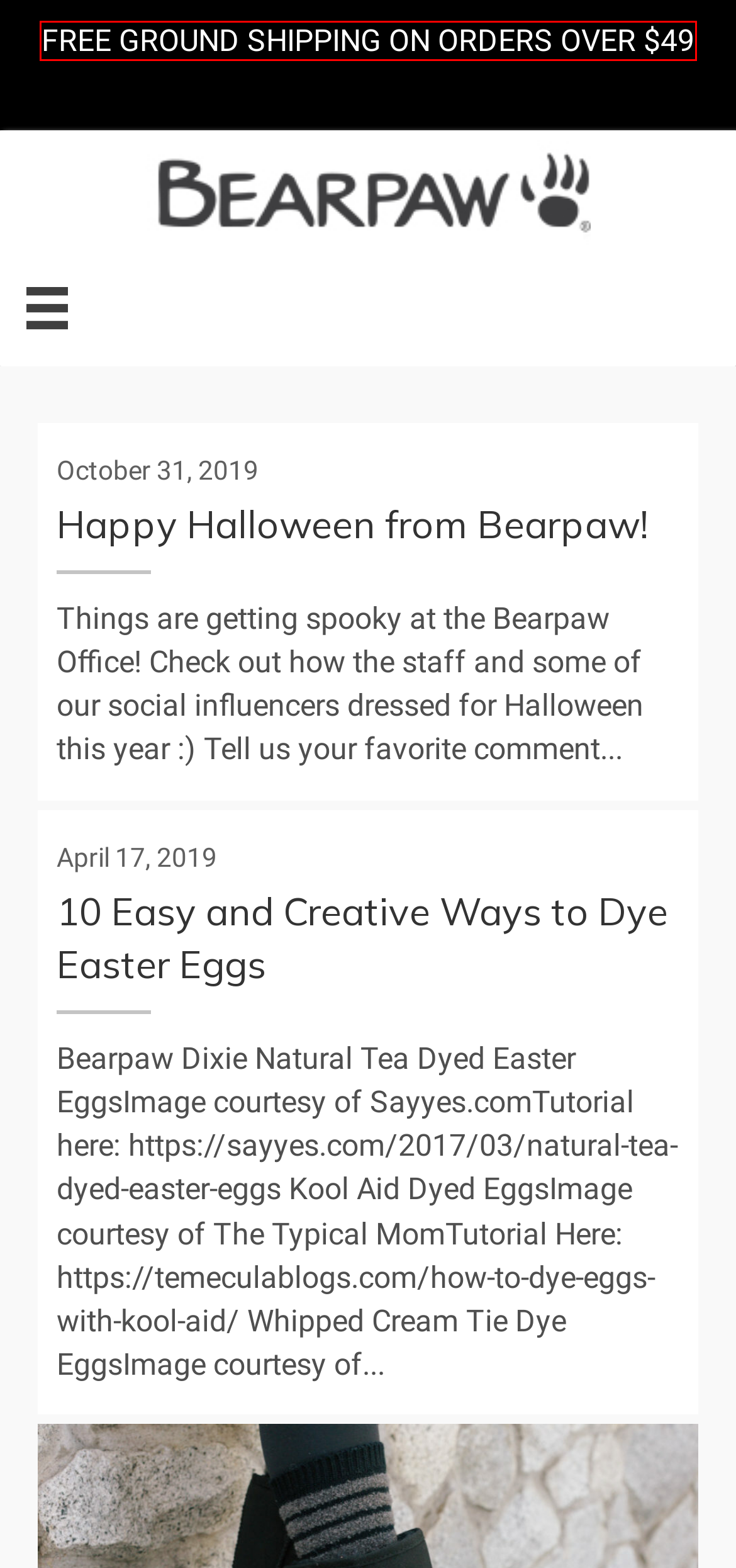A screenshot of a webpage is given, featuring a red bounding box around a UI element. Please choose the webpage description that best aligns with the new webpage after clicking the element in the bounding box. These are the descriptions:
A. BEARPAW FASHION Archives - BEARPAW Style
B. BEARPAW® Official Site | Boots, Slippers, & Shoes | Free Shipping
C. 10 Easy and Creative Ways to Dye Easter Eggs - BEARPAW Style
D. Bearpaw goes Vegan! - BEARPAW Style
E. Fashion Bloggers/ Inspiration Archives - BEARPAW Style
F. DIY Archives - BEARPAW Style
G. BEARPAW Gives Back Archives - BEARPAW Style
H. Happy Halloween from Bearpaw! - BEARPAW Style

B